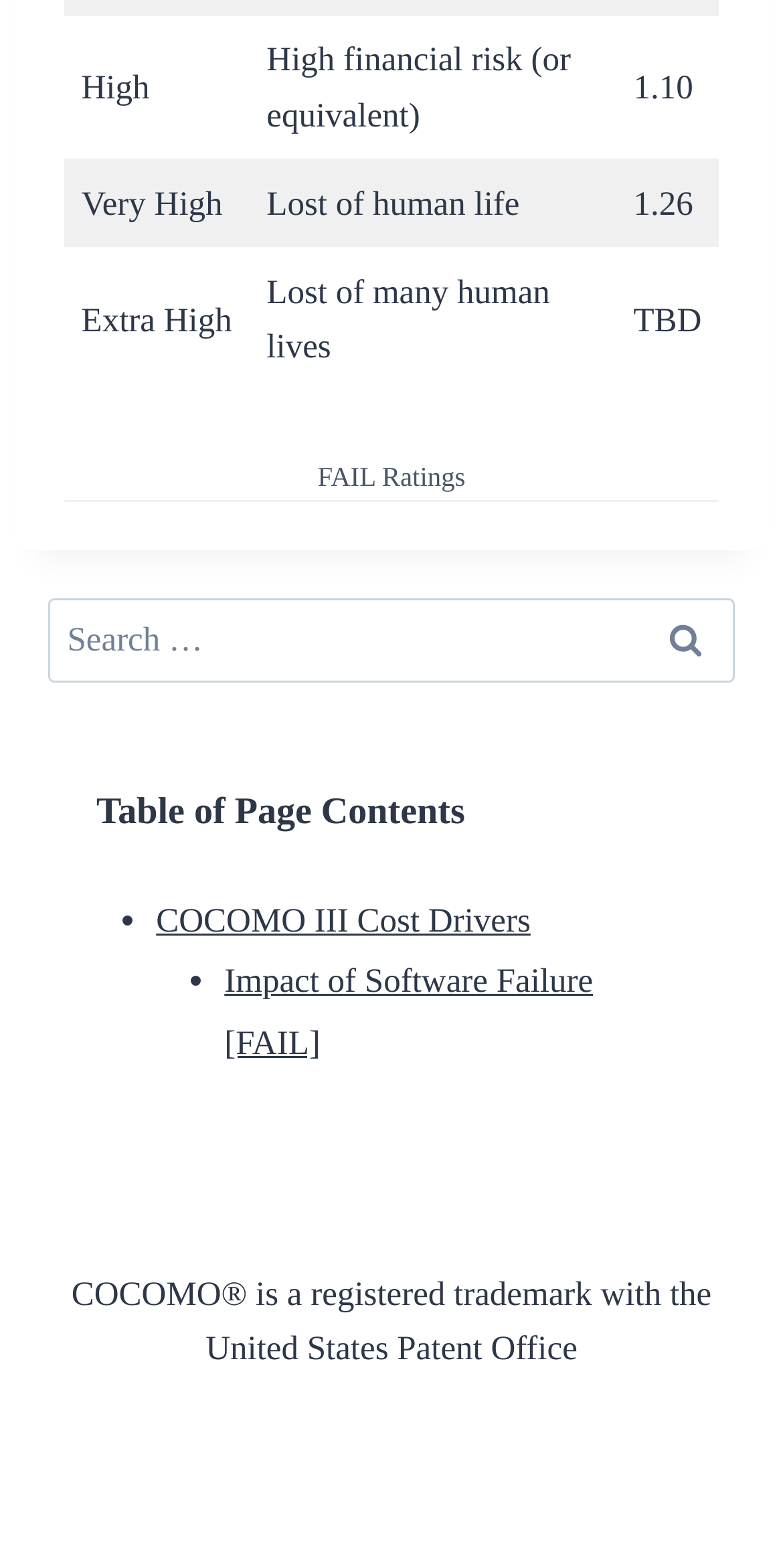What is the name of the cost driver model mentioned?
With the help of the image, please provide a detailed response to the question.

In the navigation section, there is a link 'COCOMO III Cost Drivers', which suggests that the cost driver model mentioned is COCOMO III.